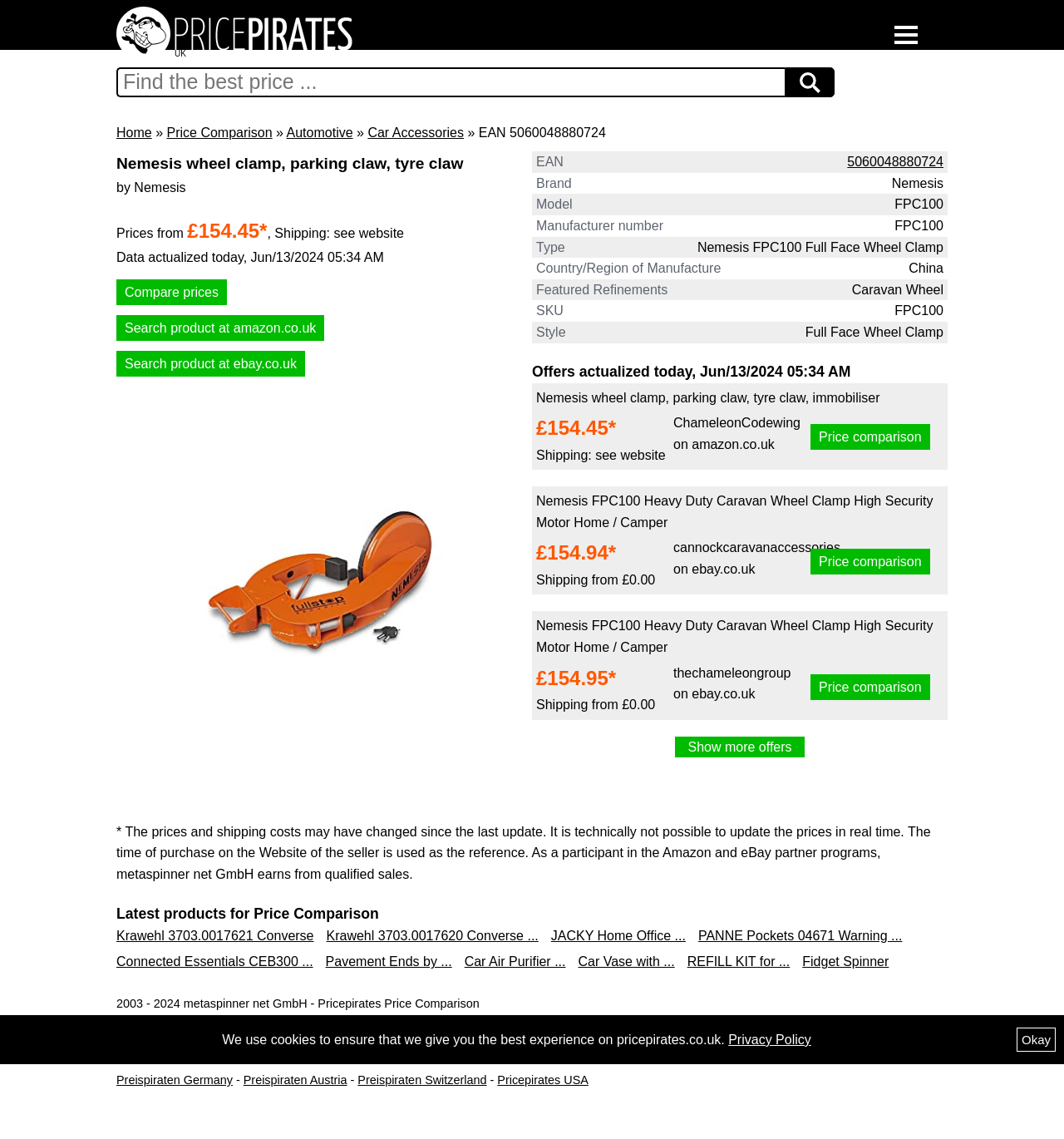Given the description Press, predict the bounding box coordinates of the UI element. Ensure the coordinates are in the format (top-left x, top-left y, bottom-right x, bottom-right y) and all values are between 0 and 1.

[0.858, 0.158, 0.903, 0.176]